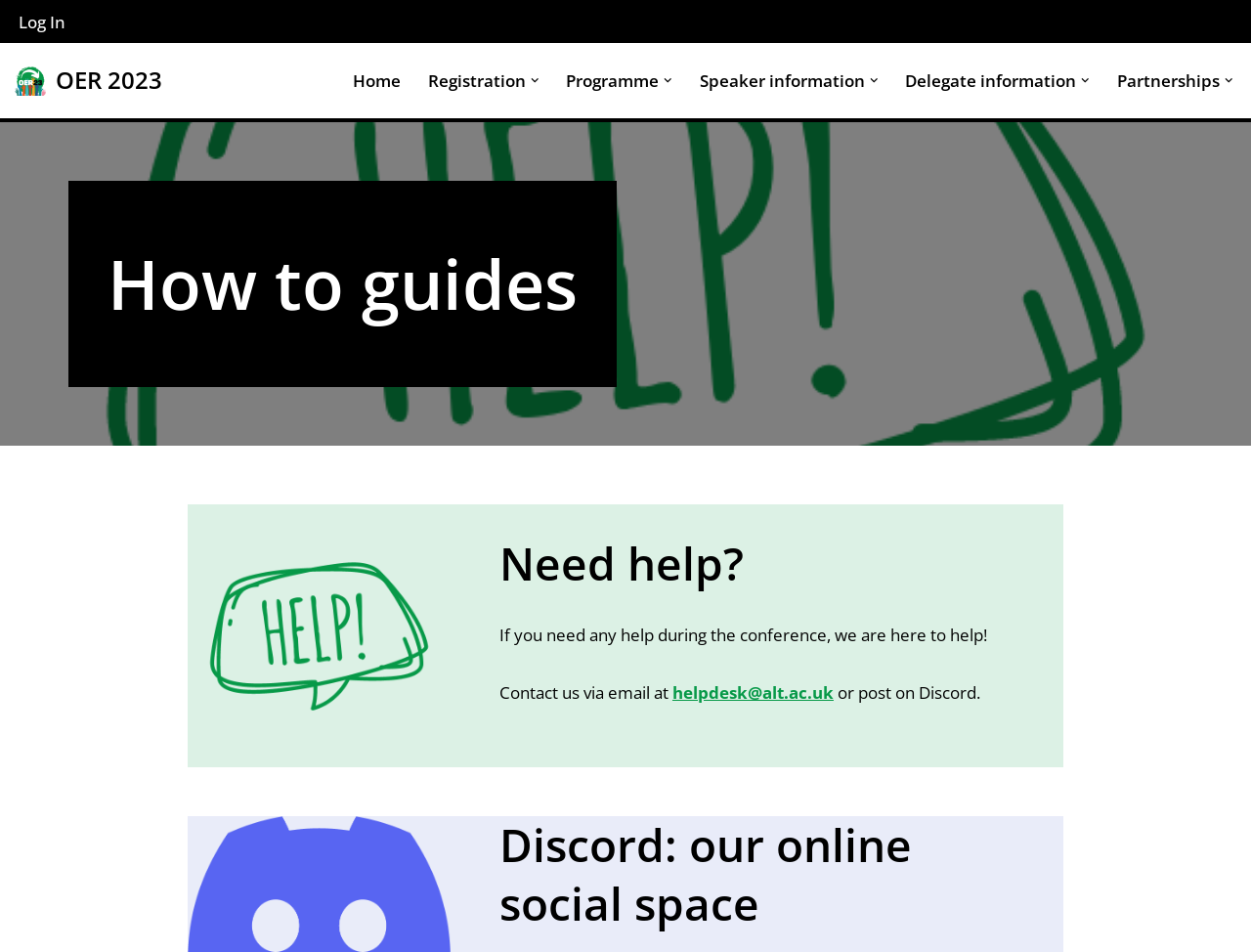Given the description of a UI element: "alt="North Bethesda Endodontics logo"", identify the bounding box coordinates of the matching element in the webpage screenshot.

None